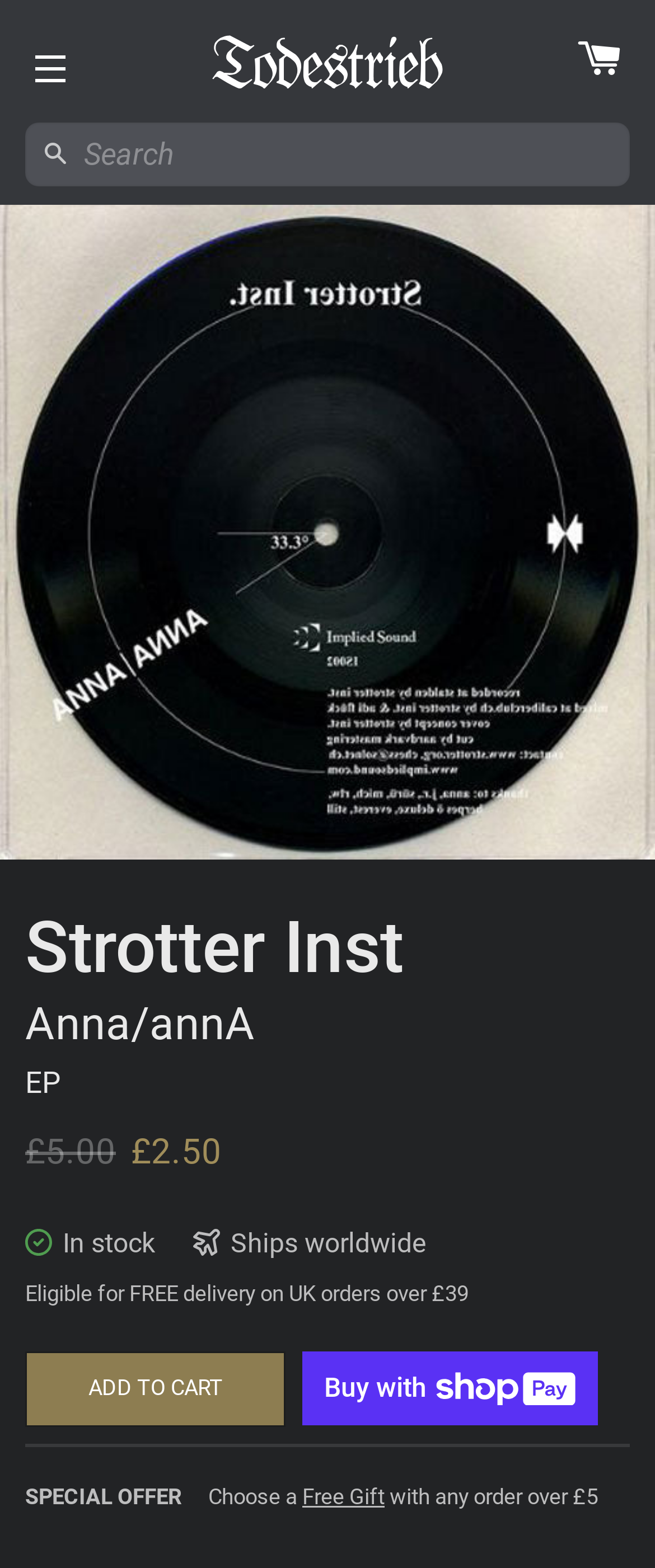What is the minimum order amount for free delivery in the UK?
Provide a one-word or short-phrase answer based on the image.

£39